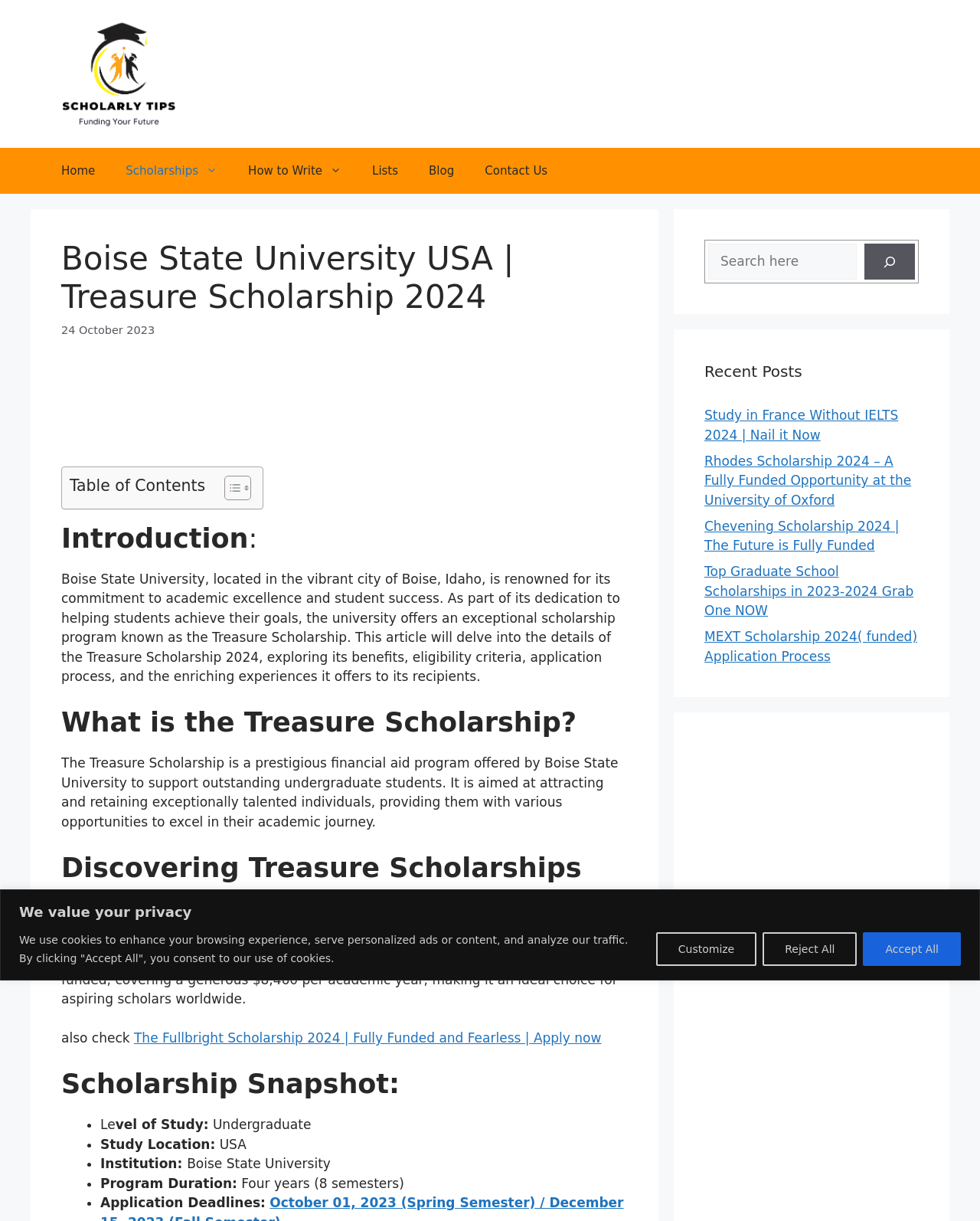What is the duration of the program?
Based on the image content, provide your answer in one word or a short phrase.

Four years (8 semesters)